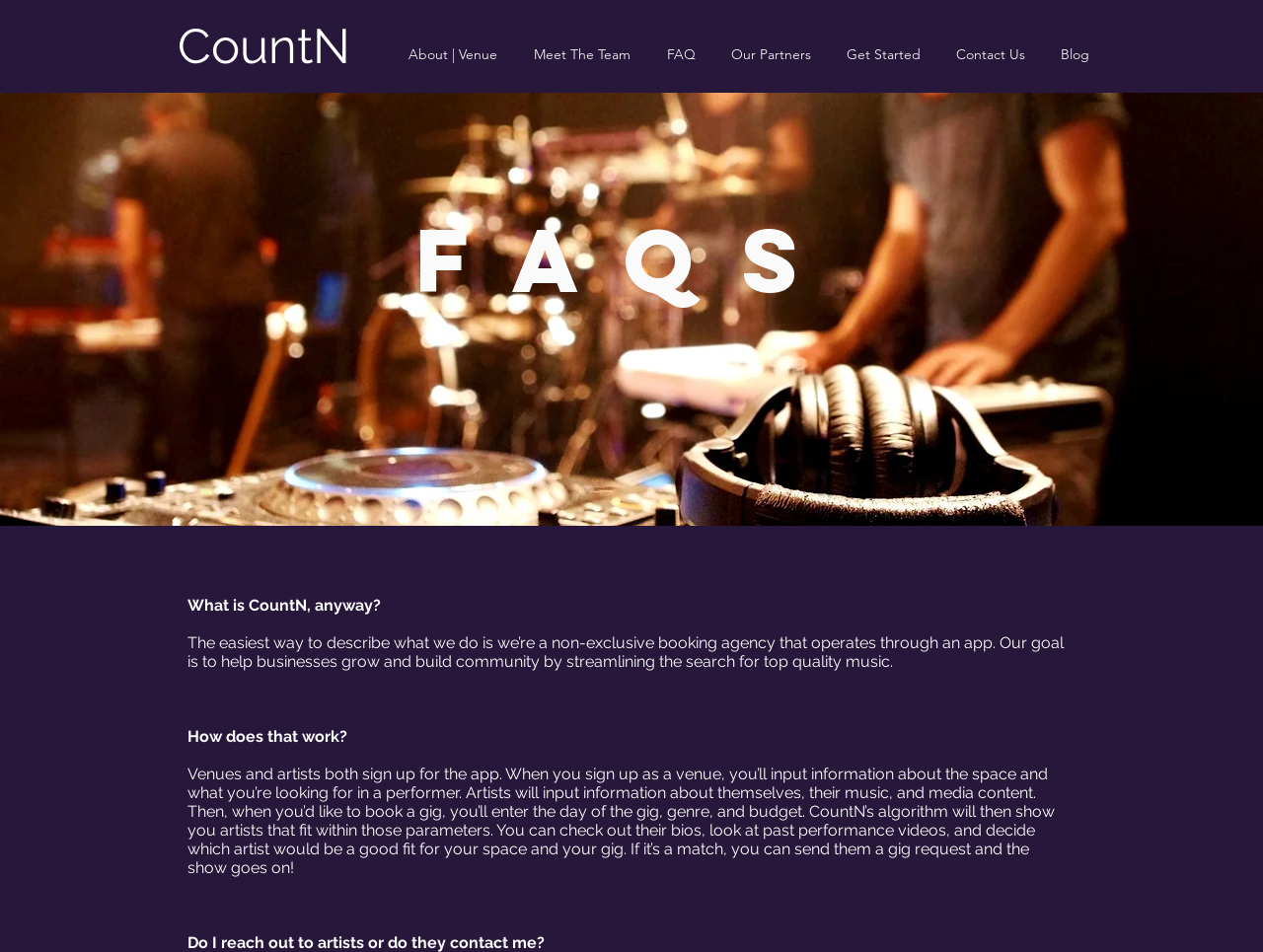Extract the primary header of the webpage and generate its text.

"I feel like I know the exact purpose of the app just by looking at it. It's kind of like a laid back night life feel." - Levi B. Local Boston Hip-Hop Artist